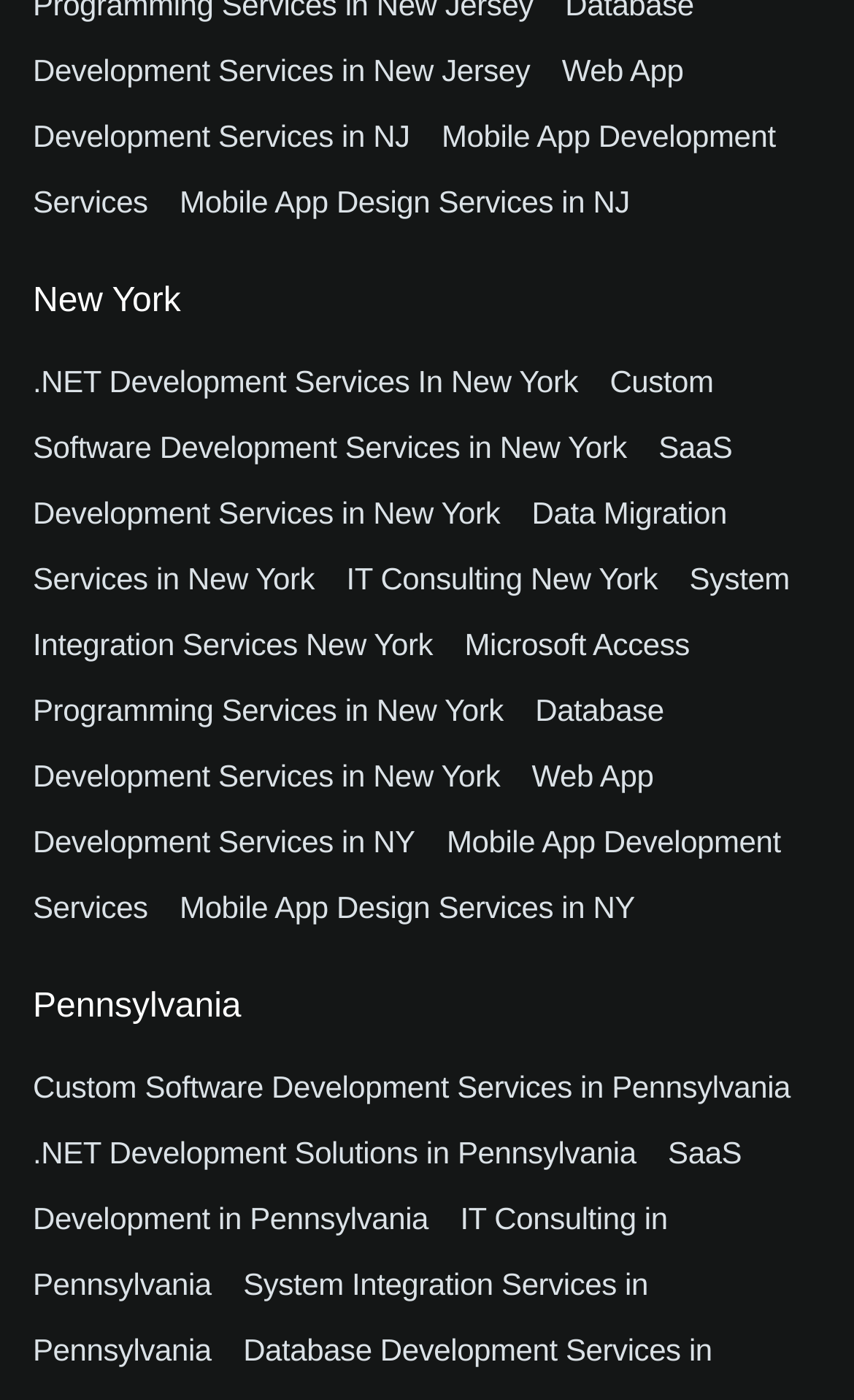How many states are mentioned on the webpage?
Using the image as a reference, answer with just one word or a short phrase.

Three